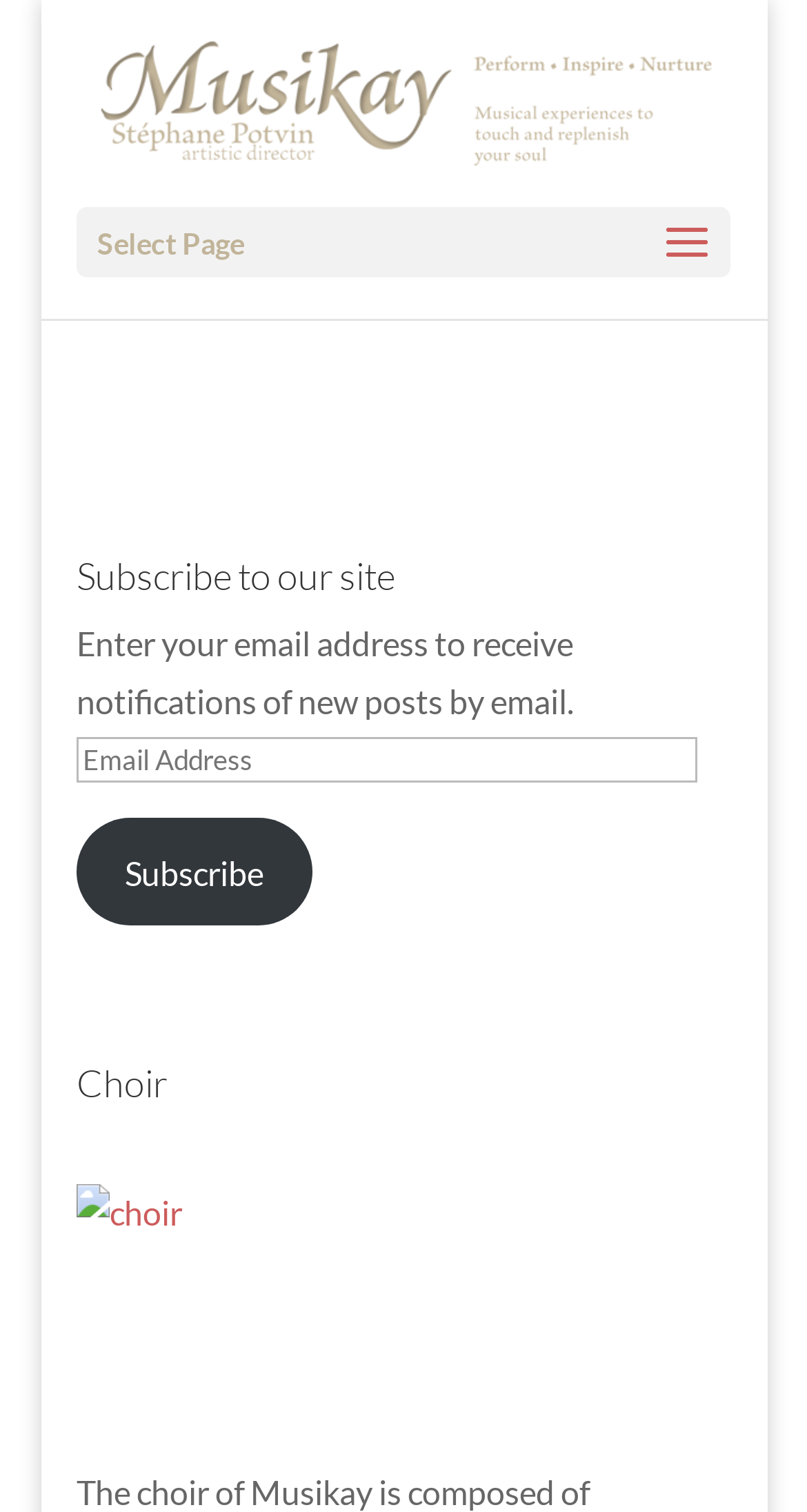Refer to the image and provide a thorough answer to this question:
What is the purpose of the section?

The section has a heading 'Subscribe to our site' and provides a textbox and button to input an email address and subscribe to the website's notifications, indicating that its purpose is to allow users to subscribe to the site.